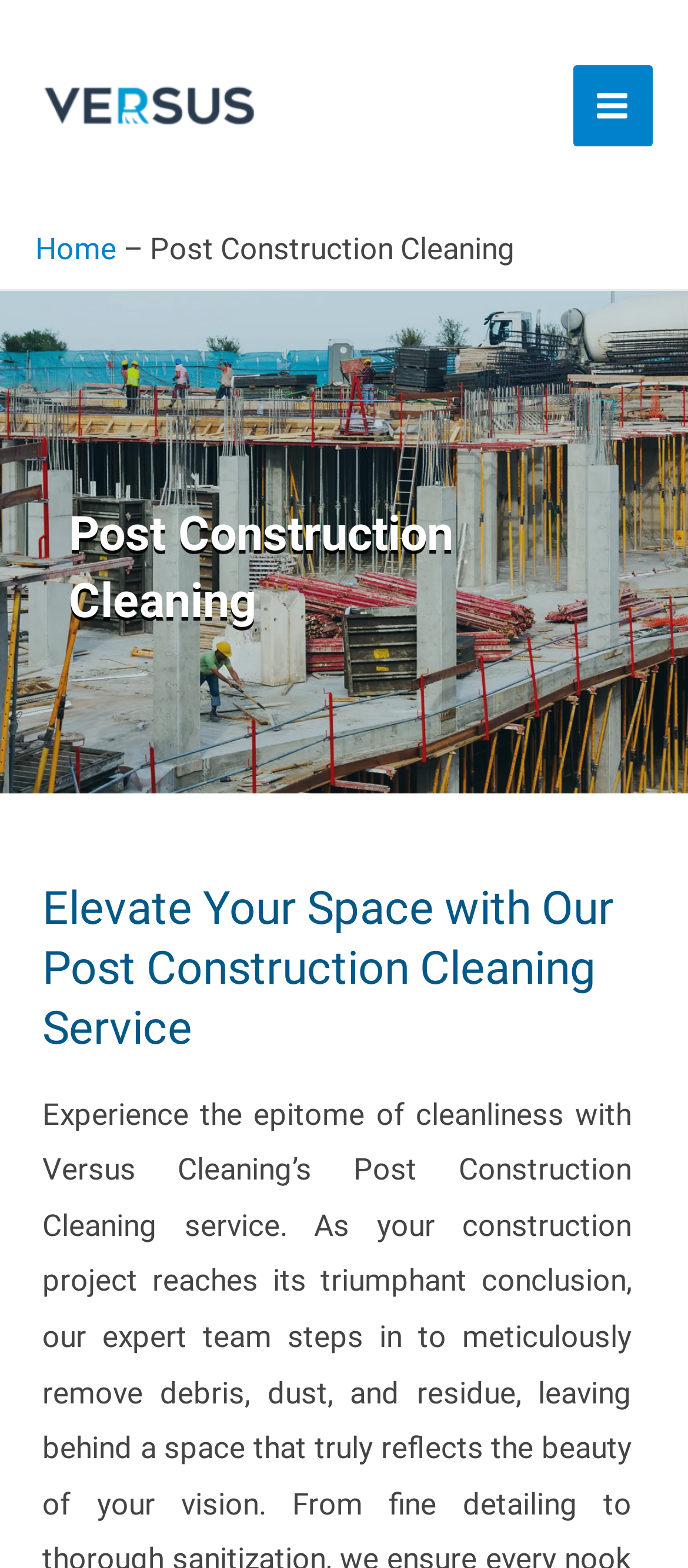Using the details in the image, give a detailed response to the question below:
What is the position of the logo relative to the main menu?

I compared the y1 and y2 coordinates of the logo and the main menu button, and saw that the logo's y1 and y2 values are smaller, indicating that it is positioned above the main menu button.